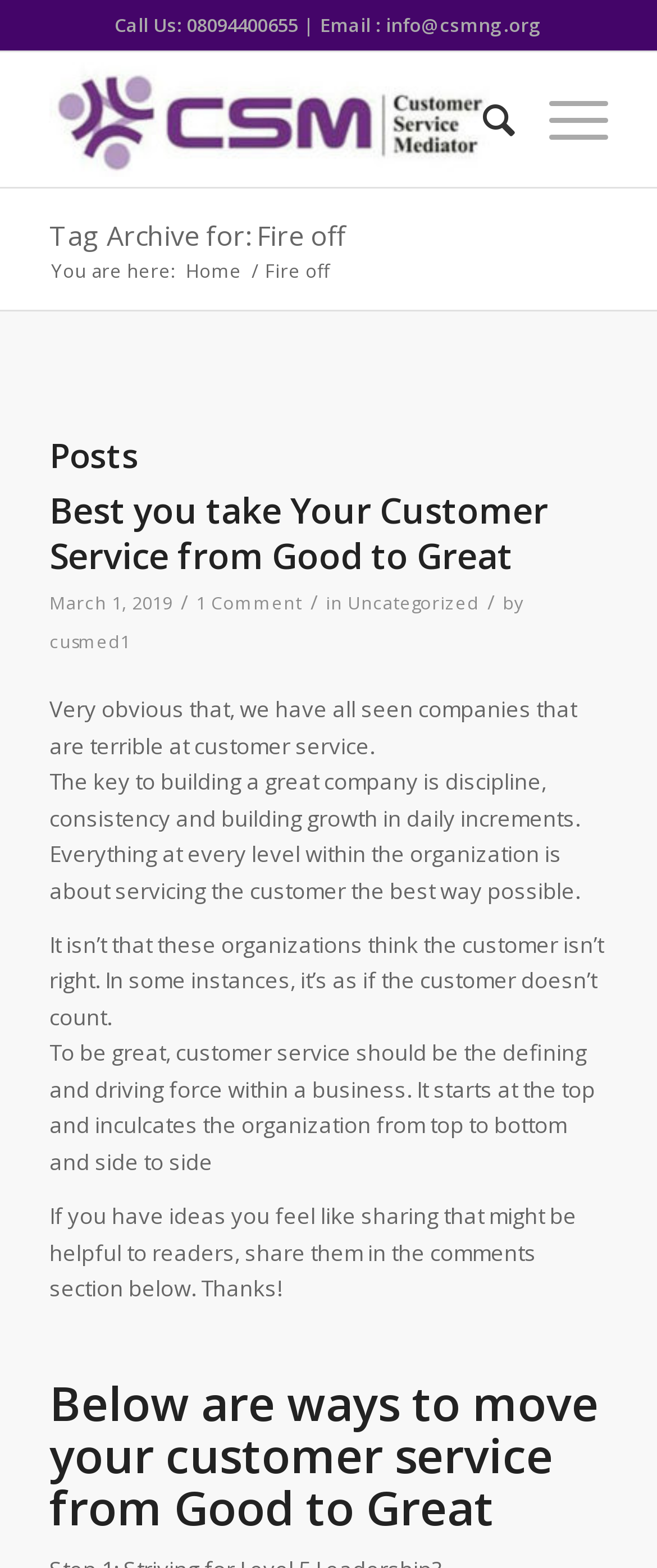Give a concise answer using one word or a phrase to the following question:
What is the date of the post?

March 1, 2019